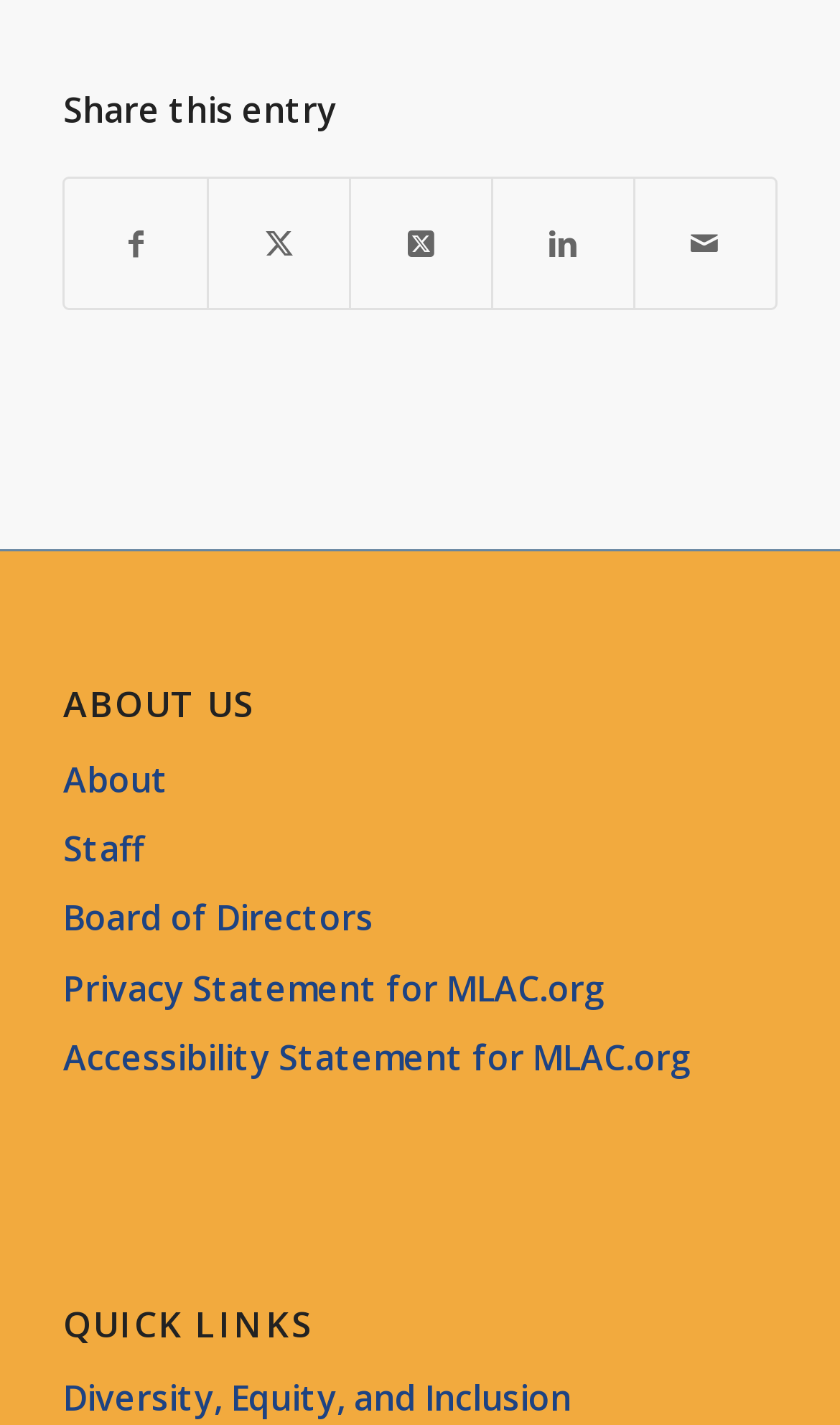How many headings are there on the webpage?
From the details in the image, answer the question comprehensively.

I counted the number of headings on the webpage, which are 'Share this entry', 'ABOUT US', and 'QUICK LINKS', so there are 3 headings on the webpage.